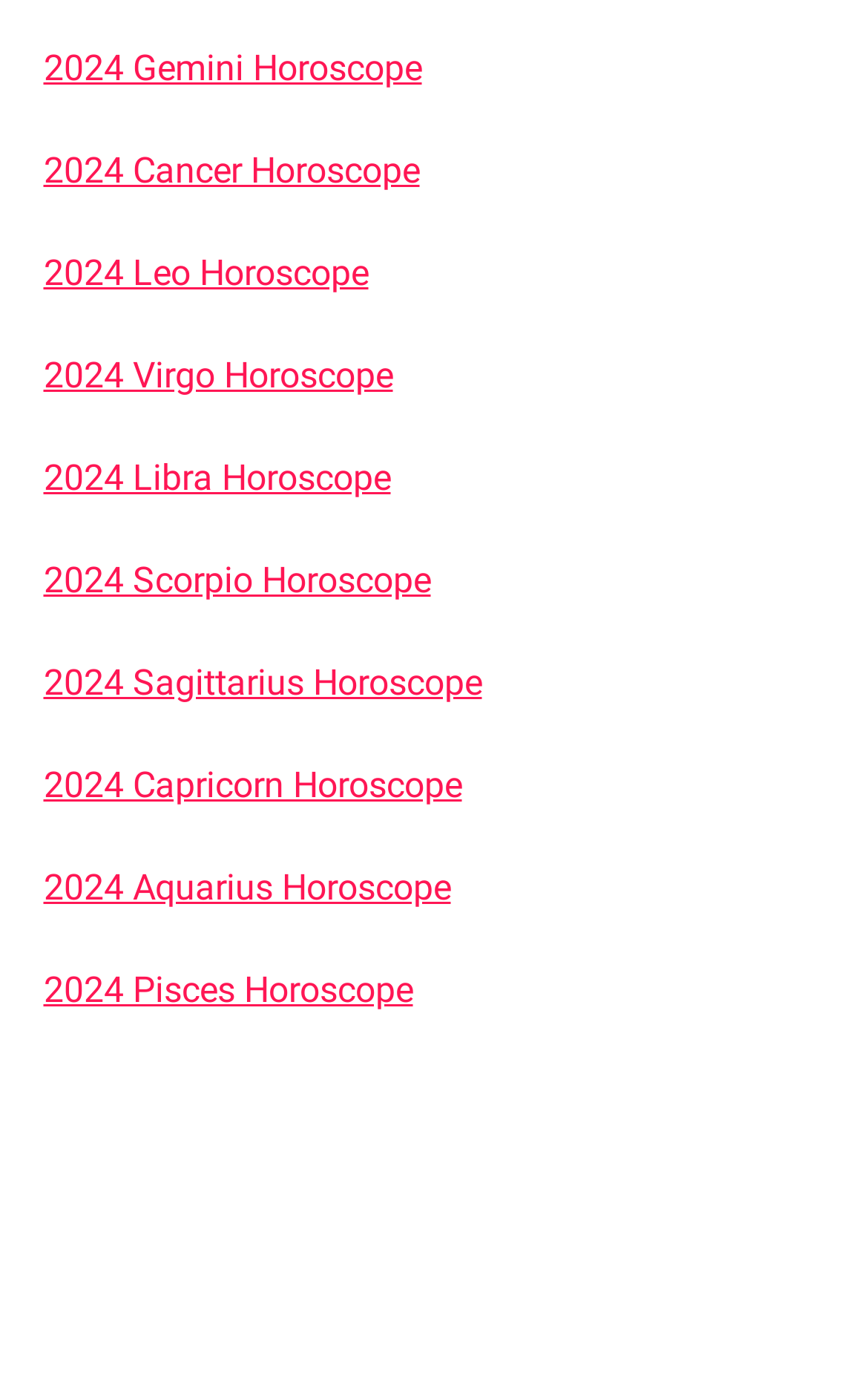Respond to the question with just a single word or phrase: 
What is the common year associated with all the horoscopes on the webpage?

2024